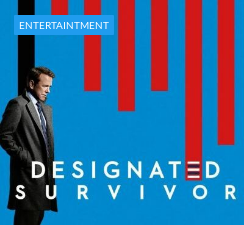Summarize the image with a detailed description that highlights all prominent details.

The image showcases promotional artwork for the television series "Designated Survivor." Featuring a striking blue background complemented by bold red vertical stripes, it highlights the show's title in a modern font at the bottom. To the left, a serious-looking character stands in profile, dressed in a sharp grey suit, exuding a sense of intrigue and urgency that aligns with the show's themes of political drama and suspense. Above the artwork, there's a box labeled "ENTERTAINTMENT," signaling the content's category within a larger platform or article. This visual captures the essence of the series, inviting viewers into a world where high-stakes politics and personal vendettas intertwine.